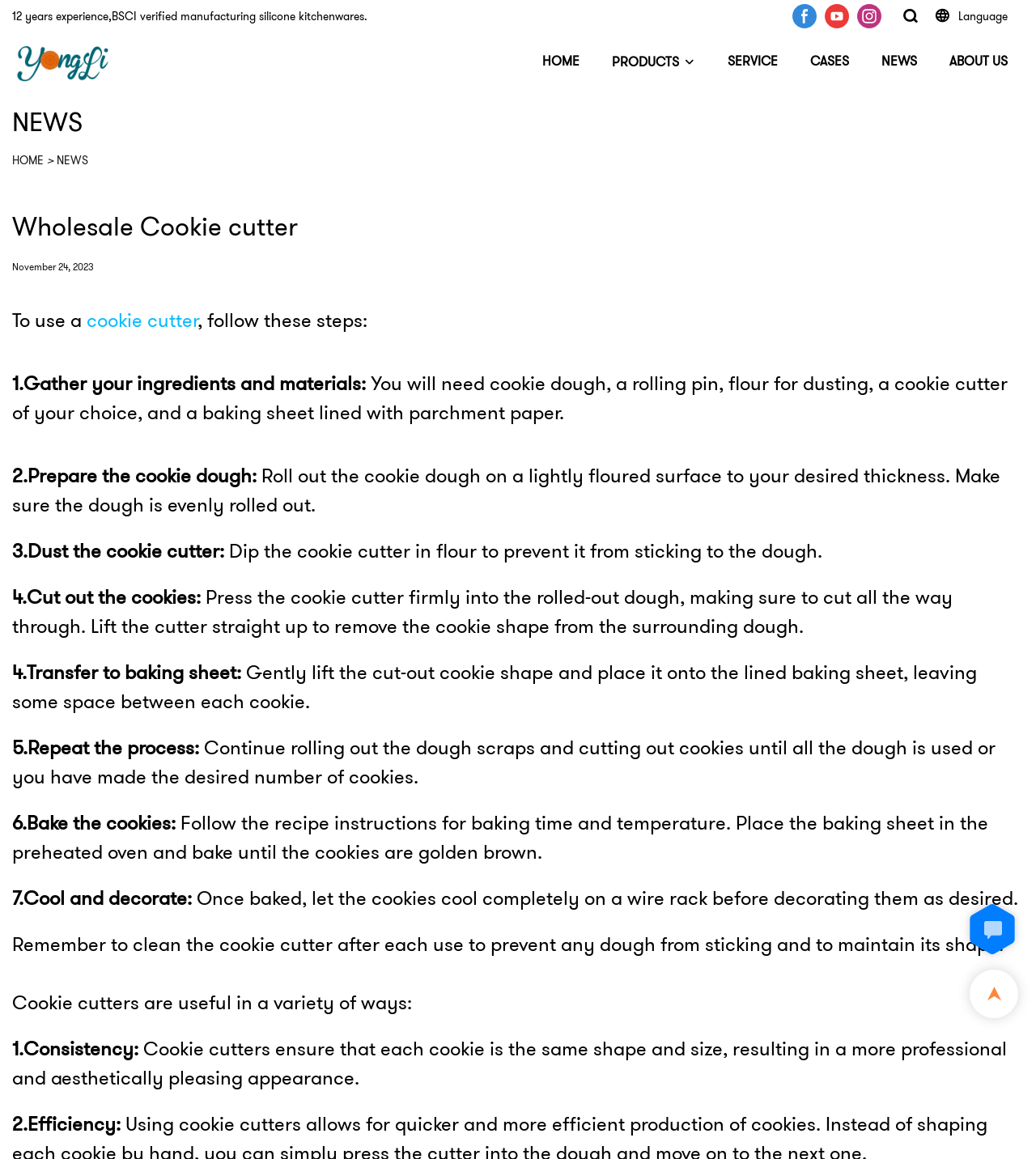What is the company's name?
Please describe in detail the information shown in the image to answer the question.

The company's name is Yongli, as indicated by the logo and the link 'Yongli' at the top of the webpage.